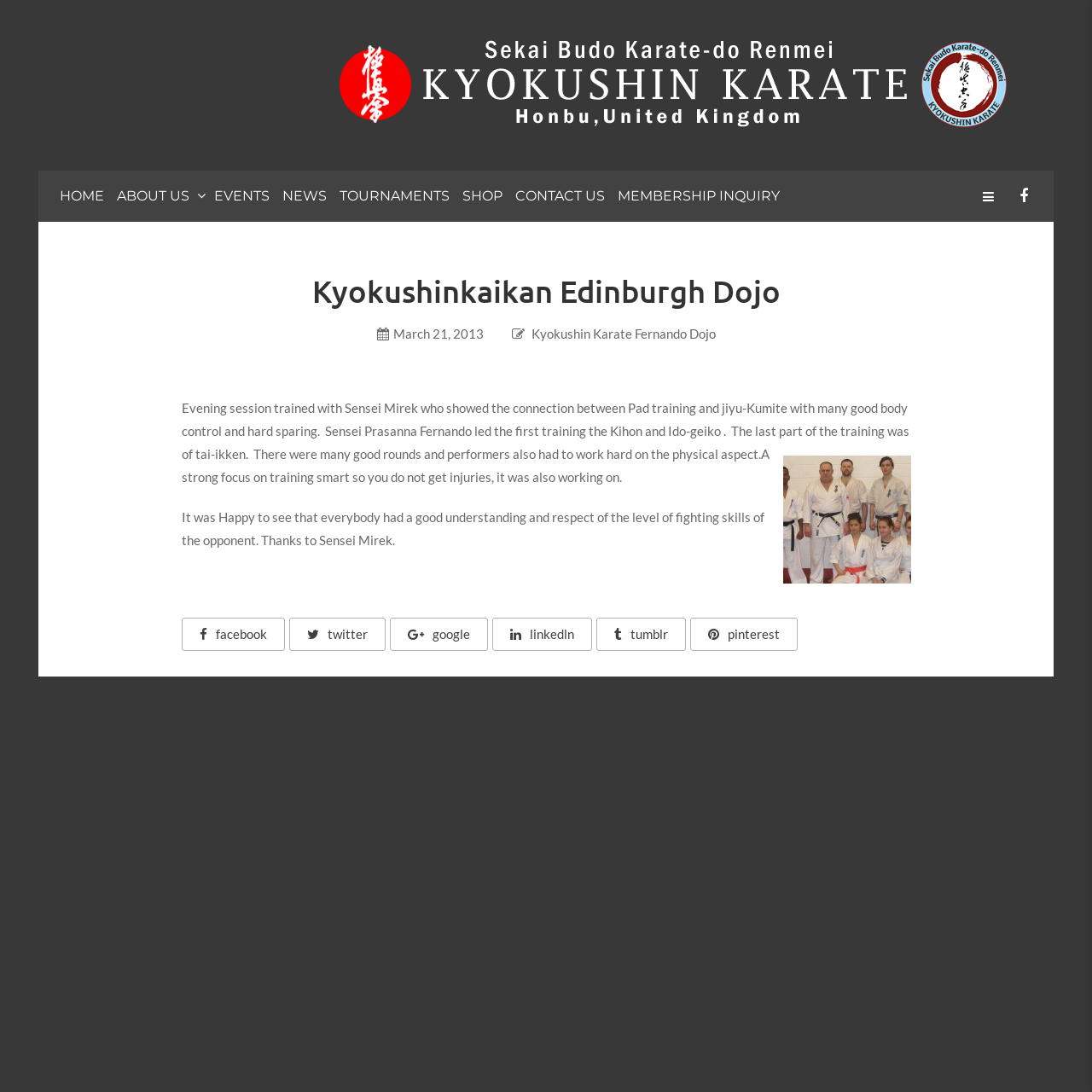Identify the bounding box coordinates of the part that should be clicked to carry out this instruction: "View the Kyokushin Karate Fernando Dojo link".

[0.486, 0.299, 0.655, 0.313]